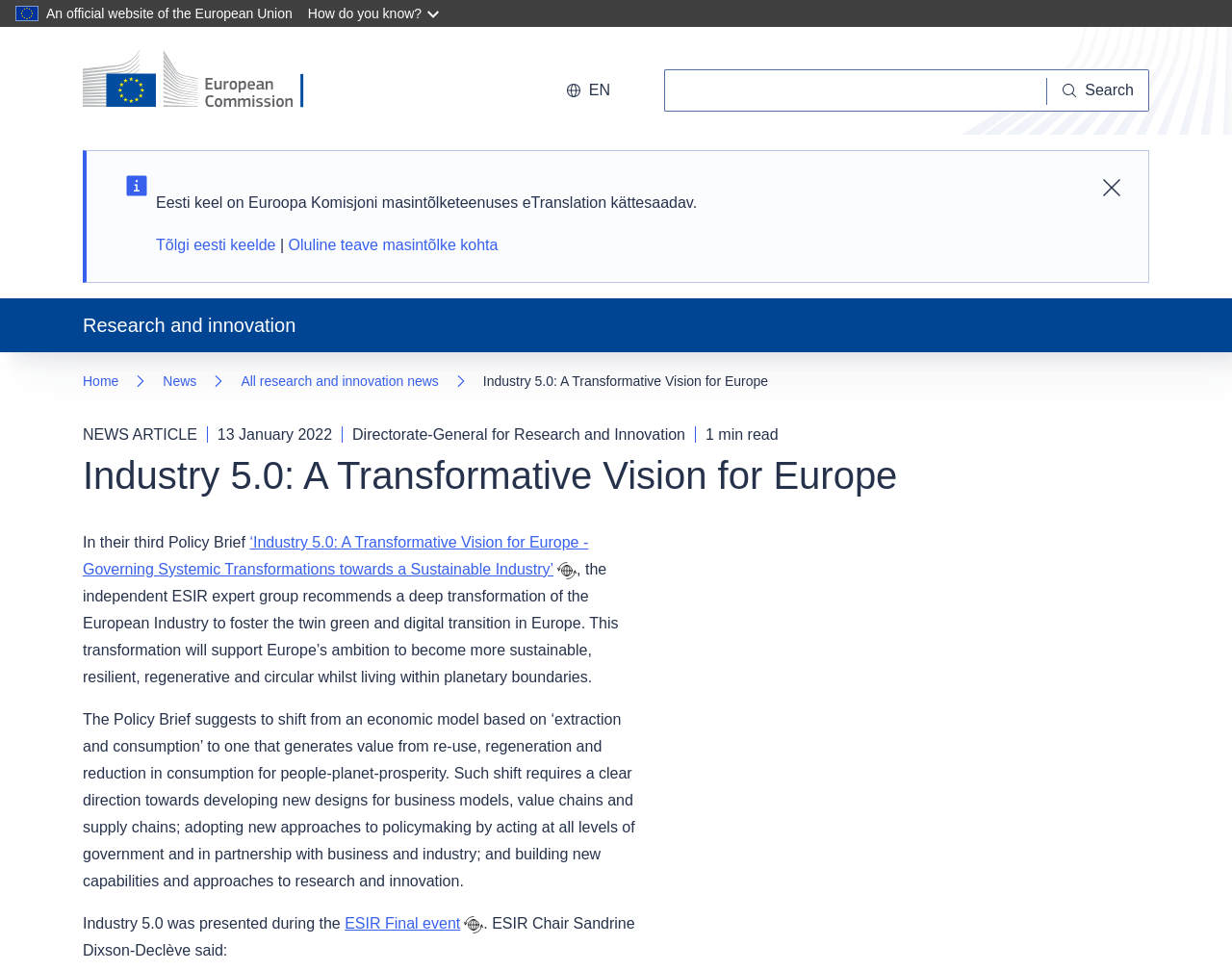Generate a comprehensive description of the contents of the webpage.

The webpage is about the European Commission's Industry 5.0 initiative, which aims to transform the European industry to support a sustainable, resilient, regenerative, and circular economy. 

At the top of the page, there is a link to skip to the main content, followed by a static text stating that it is an official website of the European Union. A button to expand a dropdown menu is located next to it. 

On the top-left corner, there is a link to the European Commission's home page, accompanied by the European Commission's logo. A language selection button is located on the top-right corner, with the current language being English. 

A search bar is situated on the top-right side of the page, with a search button next to it. 

Below the search bar, there is an alert section that contains an image, a button, and some text in Estonian, which appears to be related to machine translation. 

The main content of the page starts with a static text "Research and innovation" followed by a navigation section that shows the current location of the page. 

The main article is titled "Industry 5.0: A Transformative Vision for Europe" and is dated January 13, 2022. It is attributed to the Directorate-General for Research and Innovation and has a reading time of 1 minute. 

The article discusses the third Policy Brief of the independent ESIR expert group, which recommends a deep transformation of the European industry to support the twin green and digital transition in Europe. The brief suggests shifting from an economic model based on extraction and consumption to one that generates value from re-use, regeneration, and reduction in consumption. 

The article also mentions that Industry 5.0 was presented during the ESIR Final event, and provides links to search for available translations of the Policy Brief.